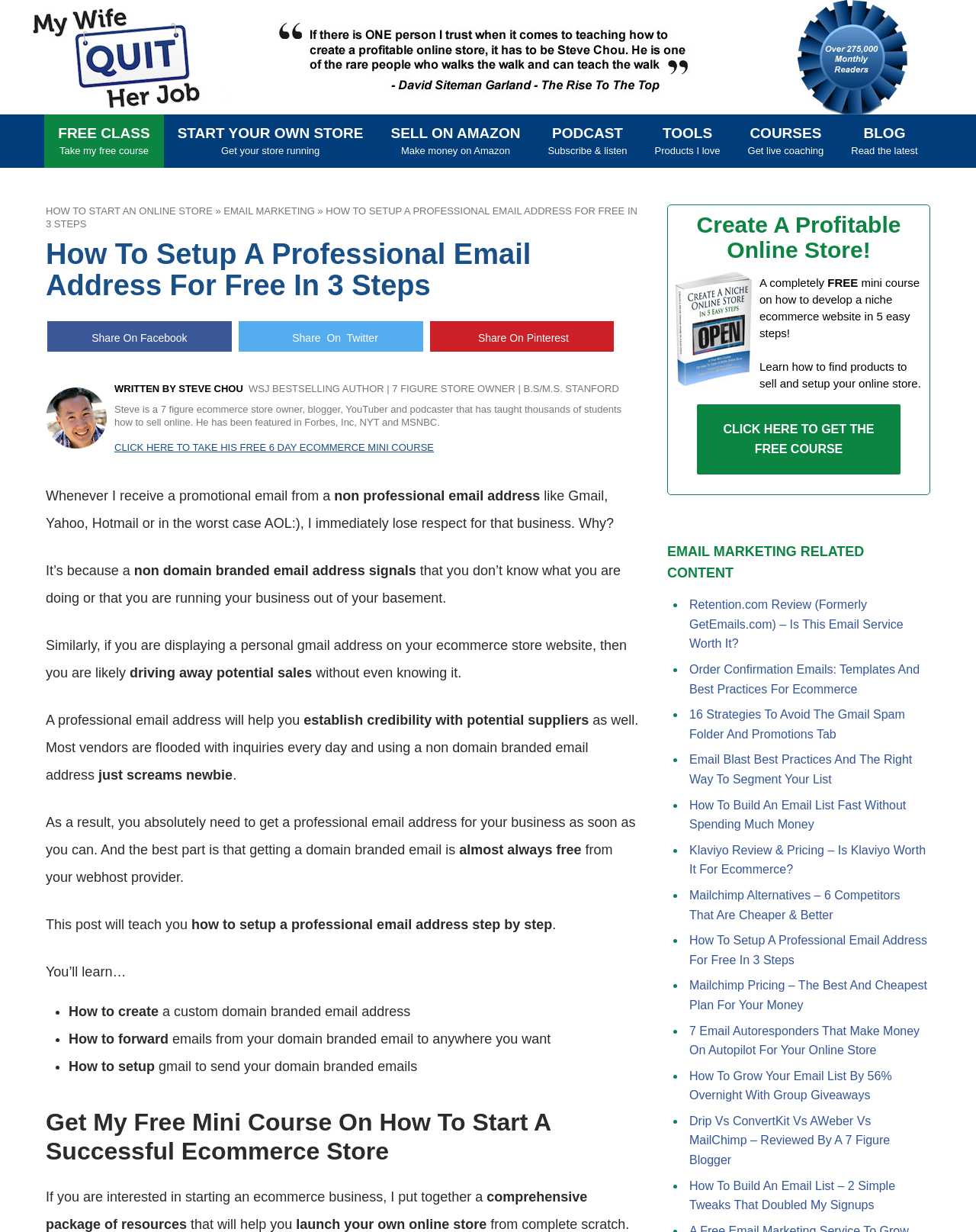Find the bounding box coordinates of the element to click in order to complete this instruction: "Enter your email address". The bounding box coordinates must be four float numbers between 0 and 1, denoted as [left, top, right, bottom].

[0.274, 0.457, 0.727, 0.494]